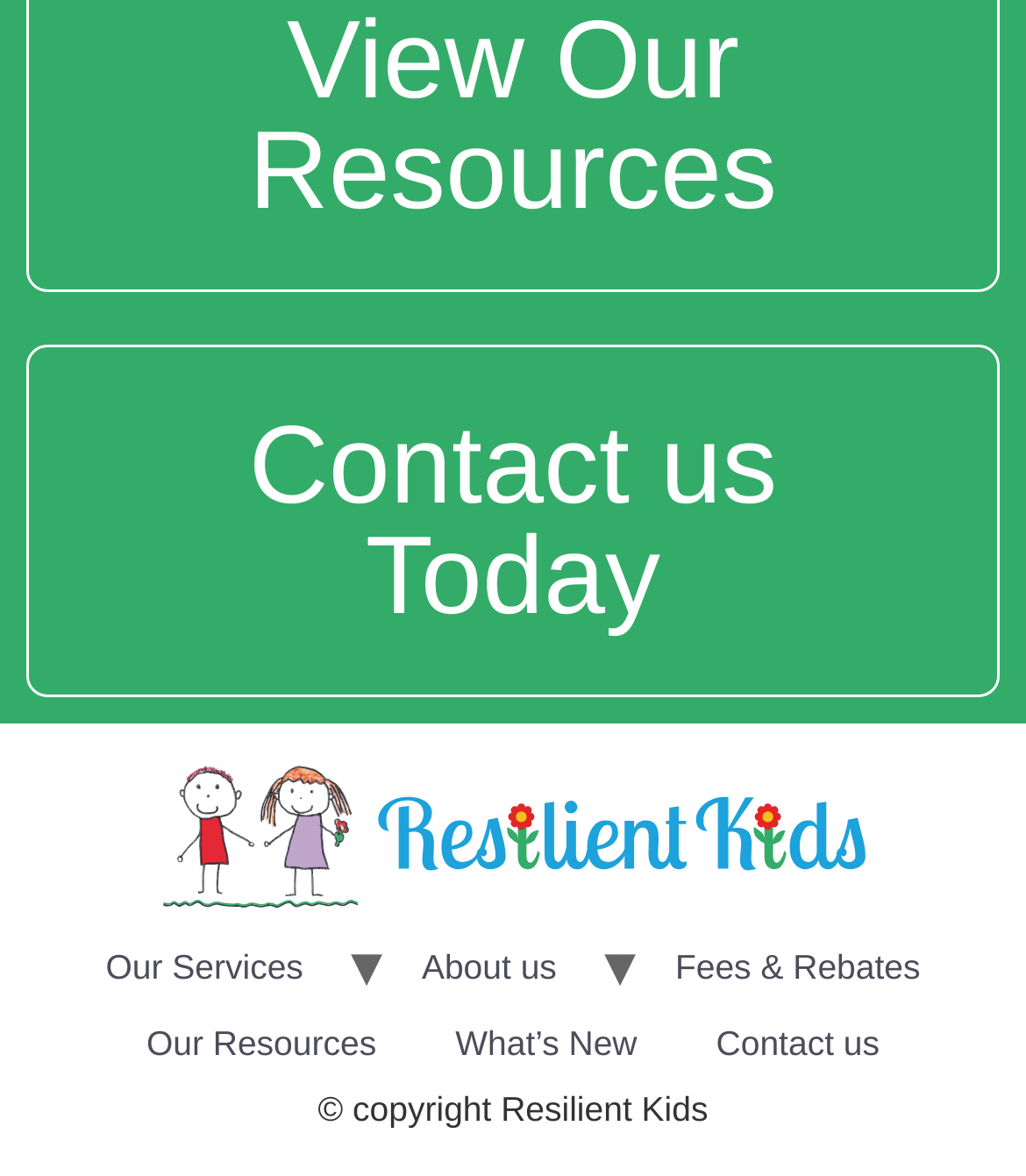What is the last link in the navigation menu?
From the screenshot, provide a brief answer in one word or phrase.

Contact us